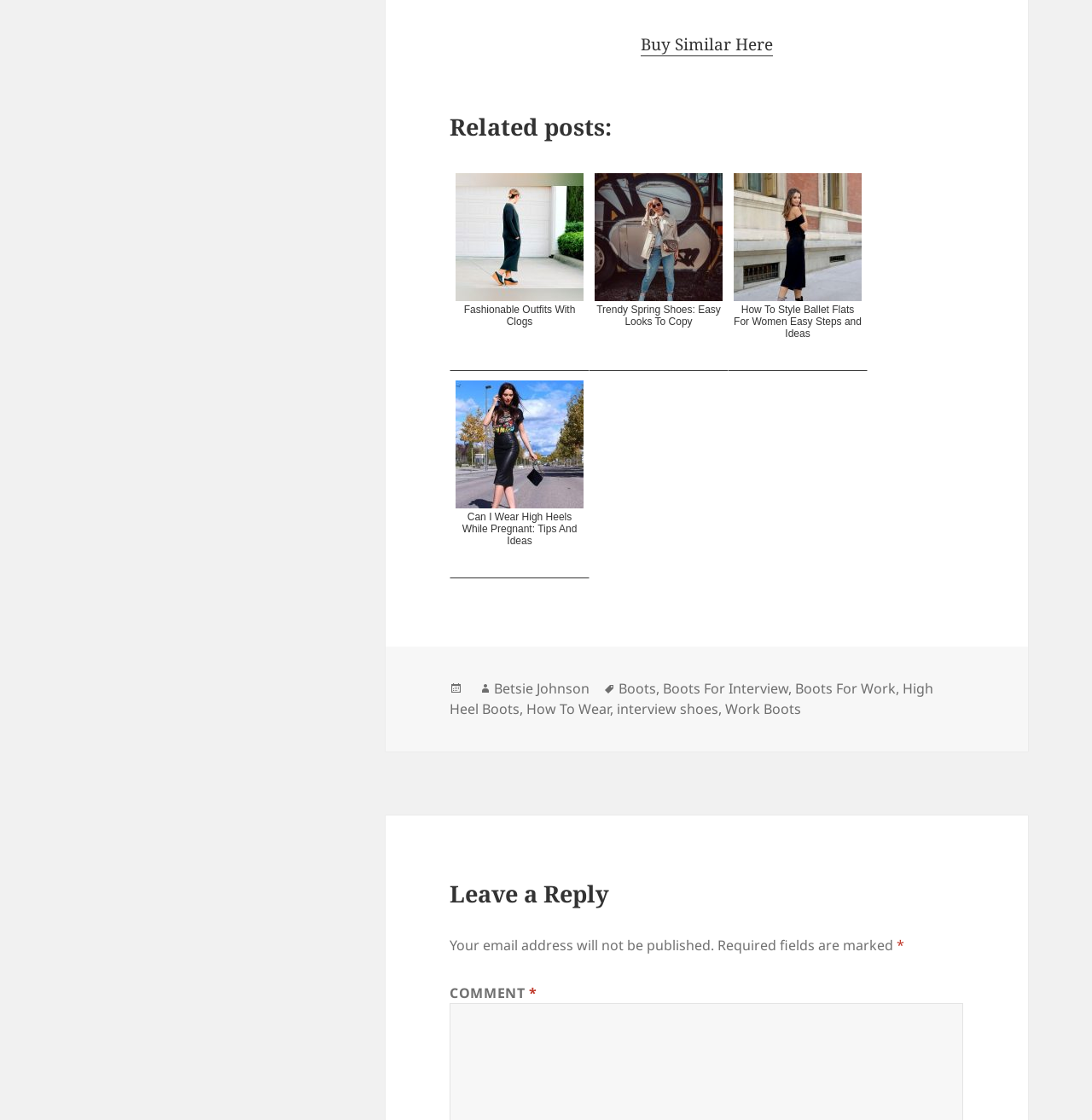Please specify the bounding box coordinates for the clickable region that will help you carry out the instruction: "Visit 'Fashionable Outfits With Clogs'".

[0.412, 0.15, 0.54, 0.331]